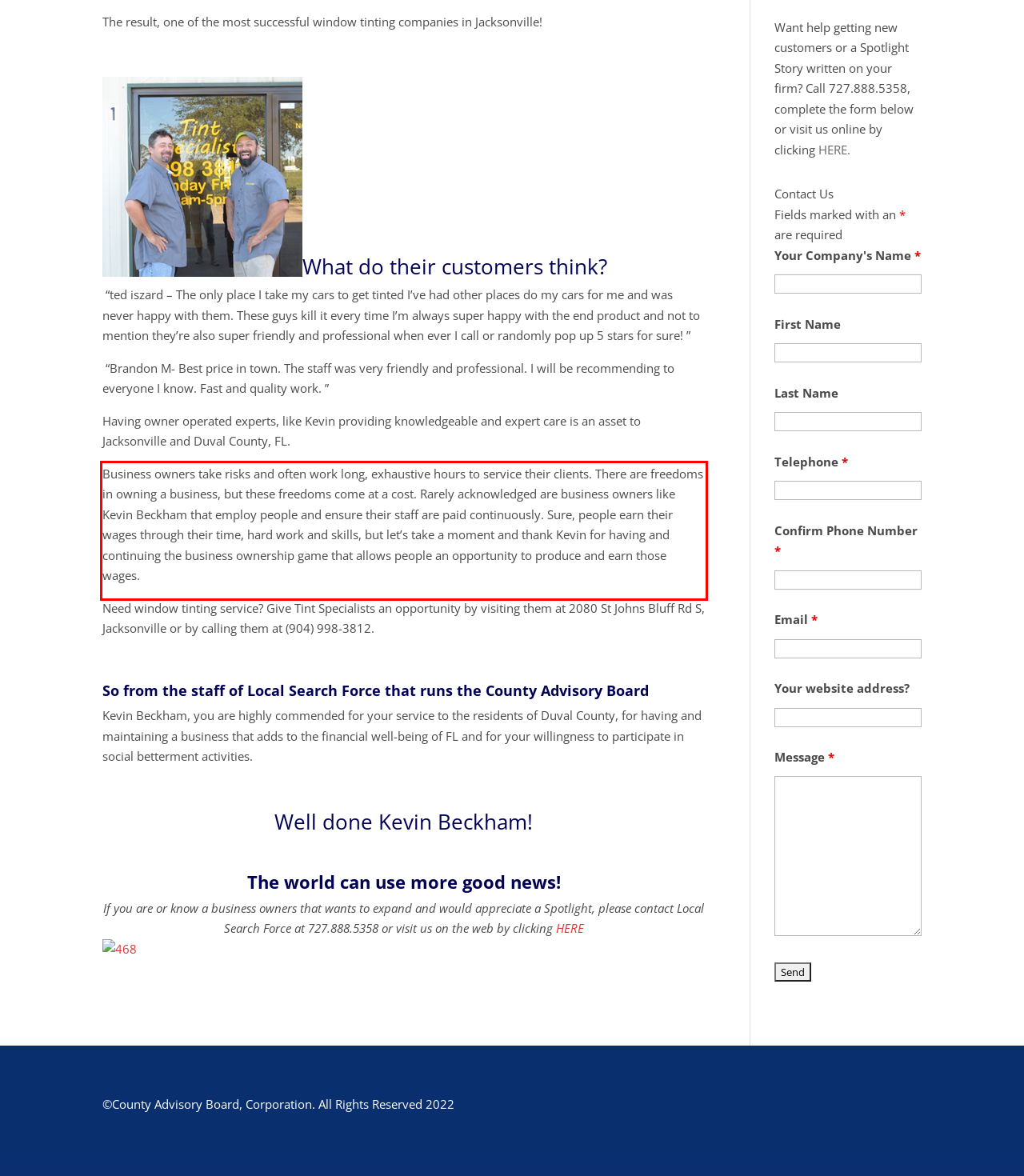Please analyze the screenshot of a webpage and extract the text content within the red bounding box using OCR.

Business owners take risks and often work long, exhaustive hours to service their clients. There are freedoms in owning a business, but these freedoms come at a cost. Rarely acknowledged are business owners like Kevin Beckham that employ people and ensure their staff are paid continuously. Sure, people earn their wages through their time, hard work and skills, but let’s take a moment and thank Kevin for having and continuing the business ownership game that allows people an opportunity to produce and earn those wages.